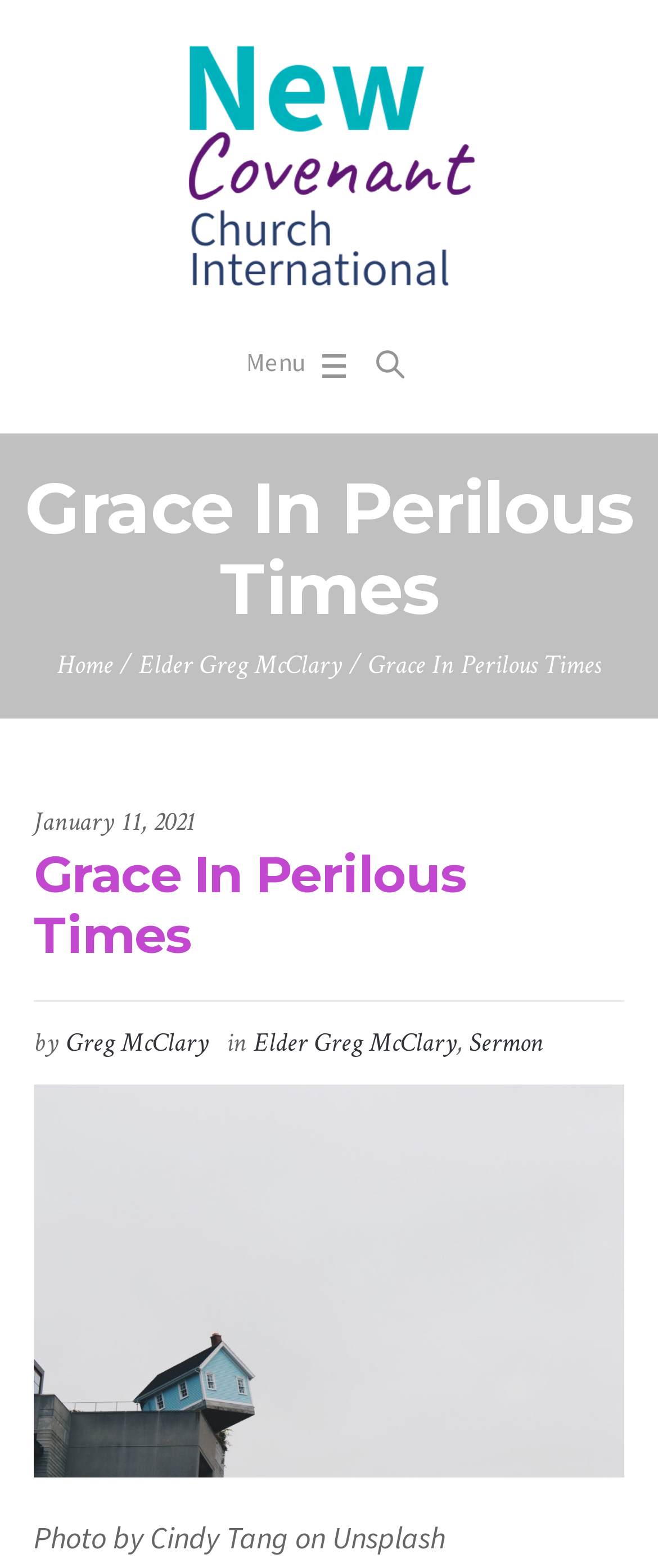Could you provide the bounding box coordinates for the portion of the screen to click to complete this instruction: "Read the sermon by Greg McClary"?

[0.385, 0.654, 0.695, 0.676]